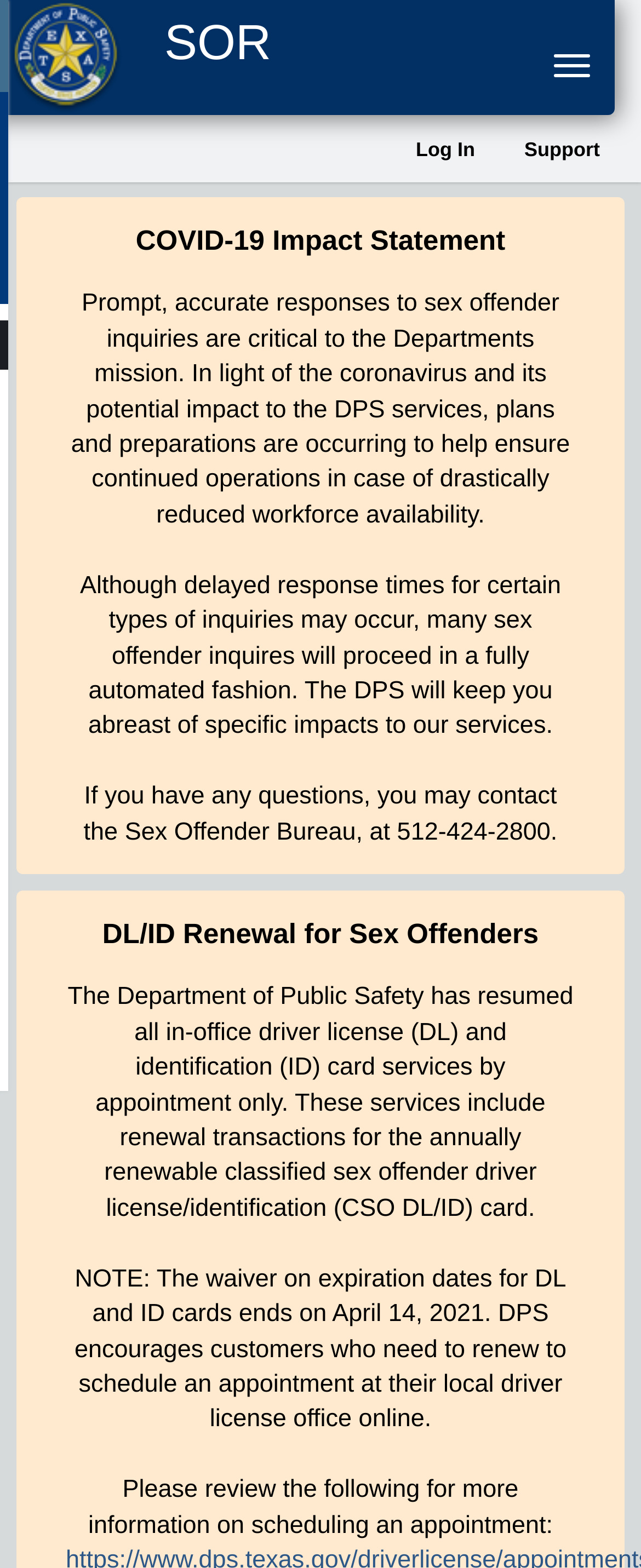Describe all the key features of the webpage in detail.

The webpage is titled "Texas Public Sex Offender Registry". At the top left, there is a table with a single row and a grid cell containing the text "SOR". 

On the top right, there are three elements: a button labeled "btn-burger-menu", a link labeled "Log In", and another link labeled "Support". 

Below the top elements, there is an alert section that spans most of the width of the page. Within this section, there are several paragraphs of text. The first paragraph is a "COVID-19 Impact Statement" followed by a longer text describing the potential impact of the coronavirus on the Department of Public Safety's services. 

The next paragraph explains that although delayed response times may occur, many sex offender inquiries will proceed automatically, and the DPS will keep users informed of specific impacts to their services. 

Following this, there is a paragraph providing contact information for the Sex Offender Bureau. 

The next section is titled "DL/ID Renewal for Sex Offenders" and describes the resumption of in-office driver license and identification card services by appointment only, including renewal transactions for classified sex offender driver license/identification cards. 

Finally, there is a note about the waiver on expiration dates for DL and ID cards ending on April 14, 2021, and a suggestion to schedule an appointment at a local driver license office online. The page ends with a link to review more information on scheduling an appointment.